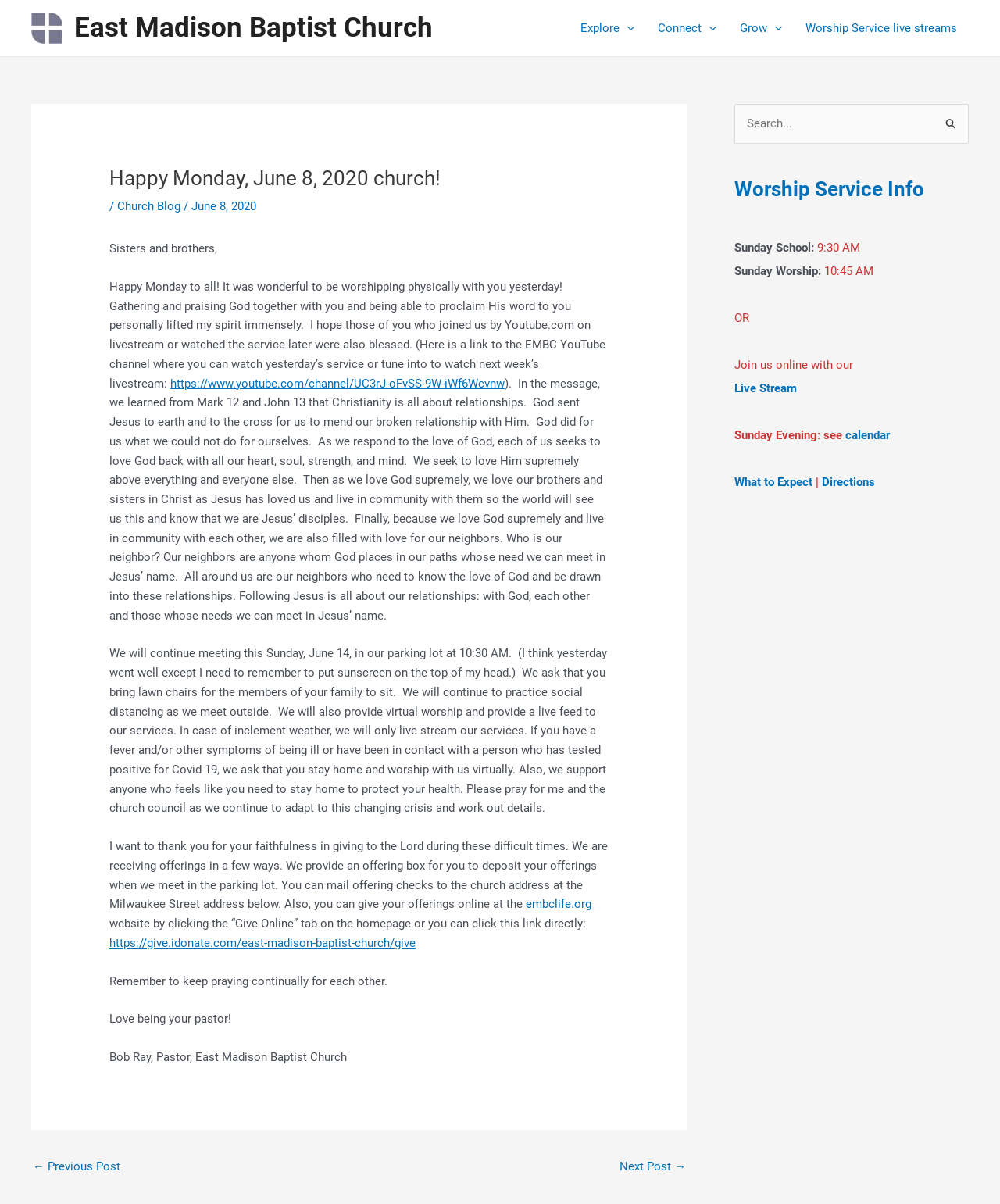Provide the bounding box coordinates of the HTML element this sentence describes: "Church Blog". The bounding box coordinates consist of four float numbers between 0 and 1, i.e., [left, top, right, bottom].

[0.117, 0.166, 0.181, 0.177]